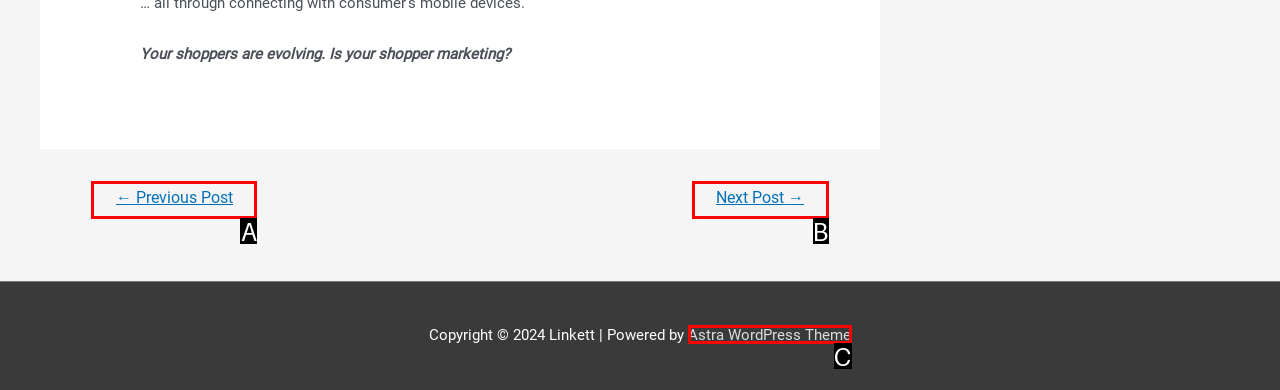Find the HTML element that matches the description provided: ← Previous Post
Answer using the corresponding option letter.

A